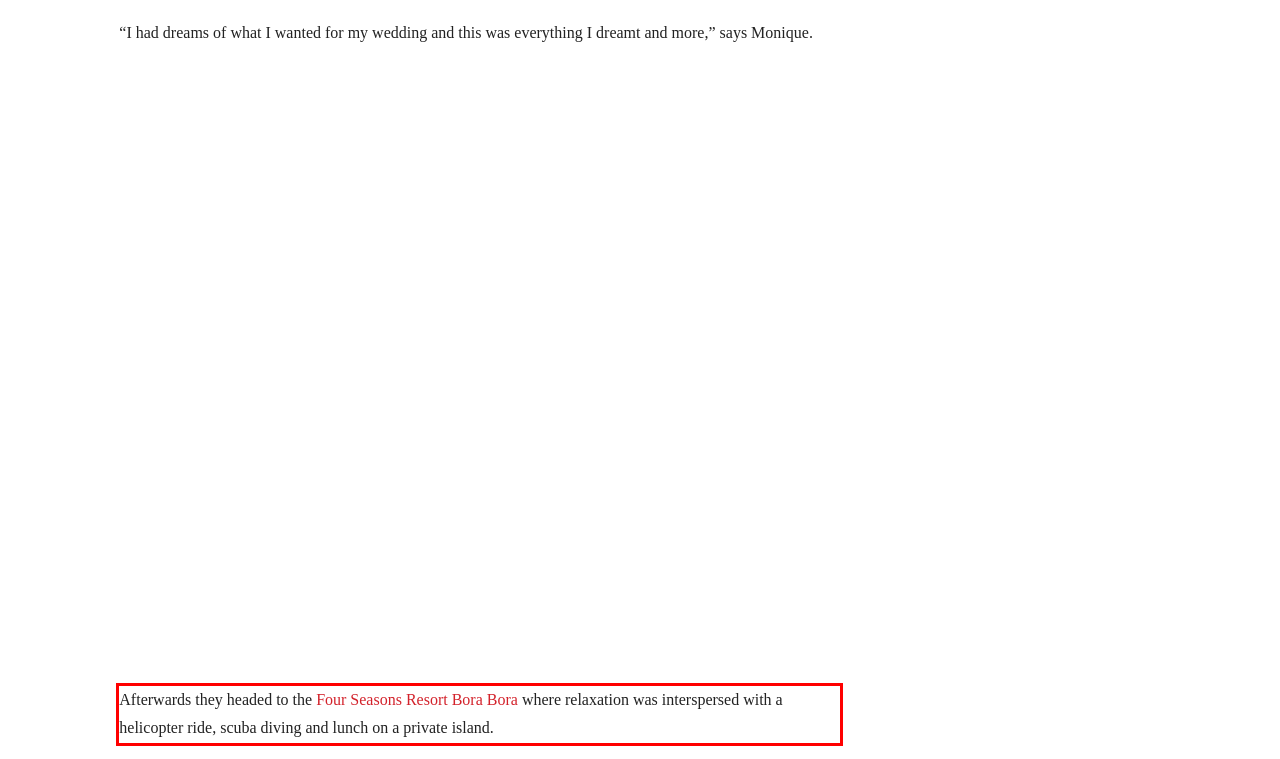Given a screenshot of a webpage with a red bounding box, extract the text content from the UI element inside the red bounding box.

Afterwards they headed to the Four Seasons Resort Bora Bora where relaxation was interspersed with a helicopter ride, scuba diving and lunch on a private island.